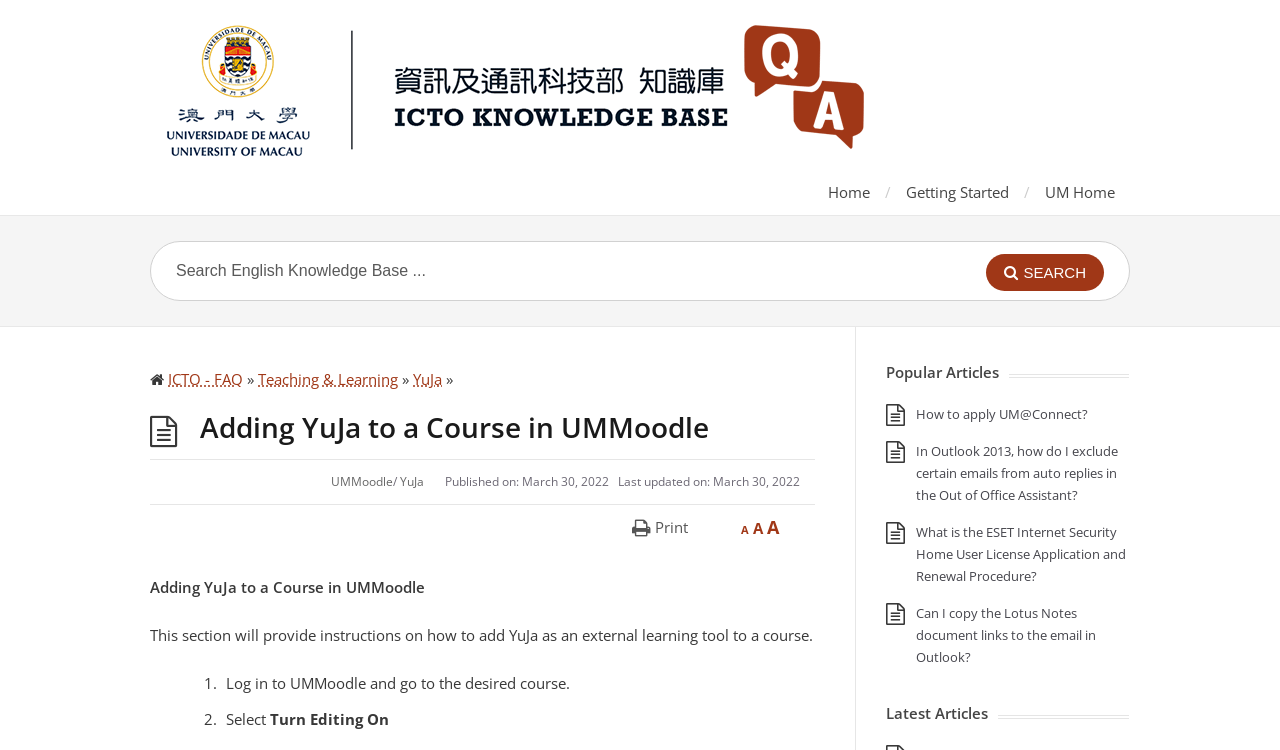Carefully examine the image and provide an in-depth answer to the question: What is the name of the platform where the course is being added?

The webpage is providing instructions on how to add YuJa to a course in UMMoodle, as stated in the heading 'Adding YuJa to a Course in UMMoodle'.